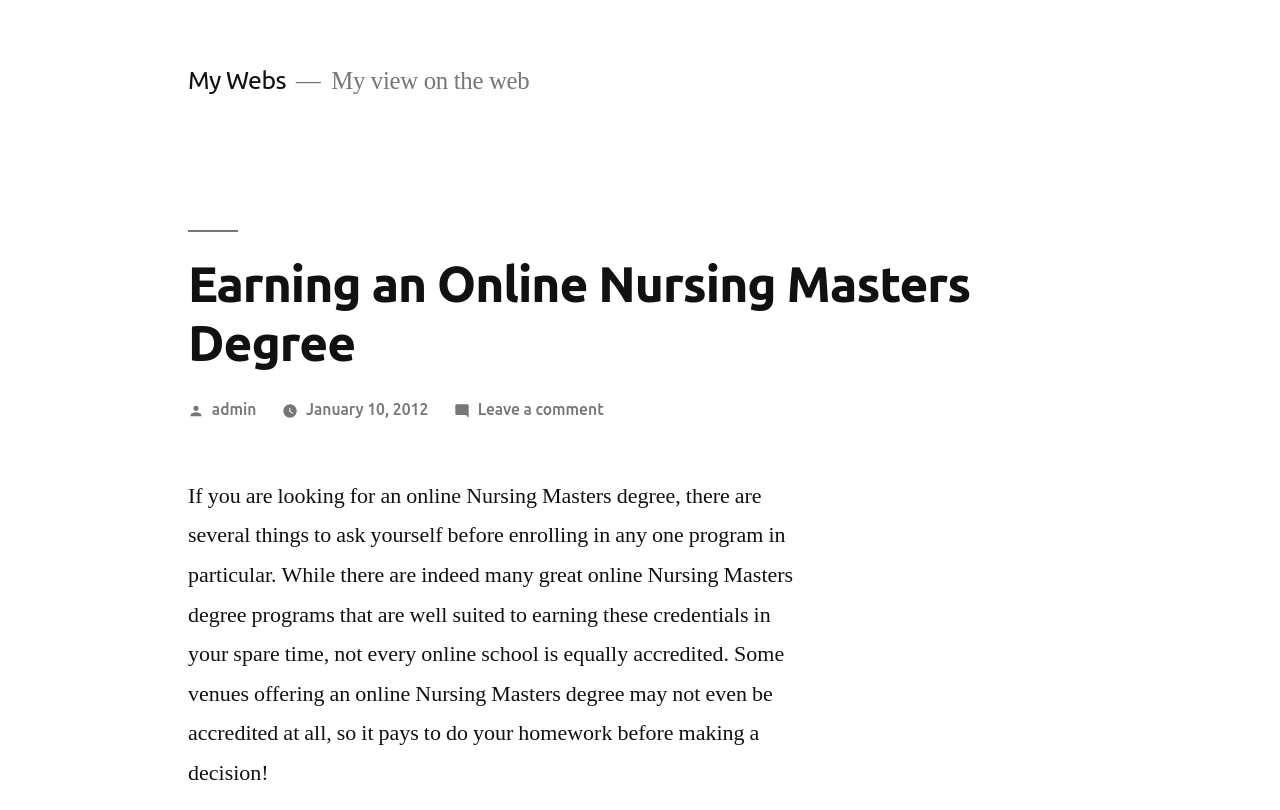Provide a short, one-word or phrase answer to the question below:
When was this post published?

January 10, 2012